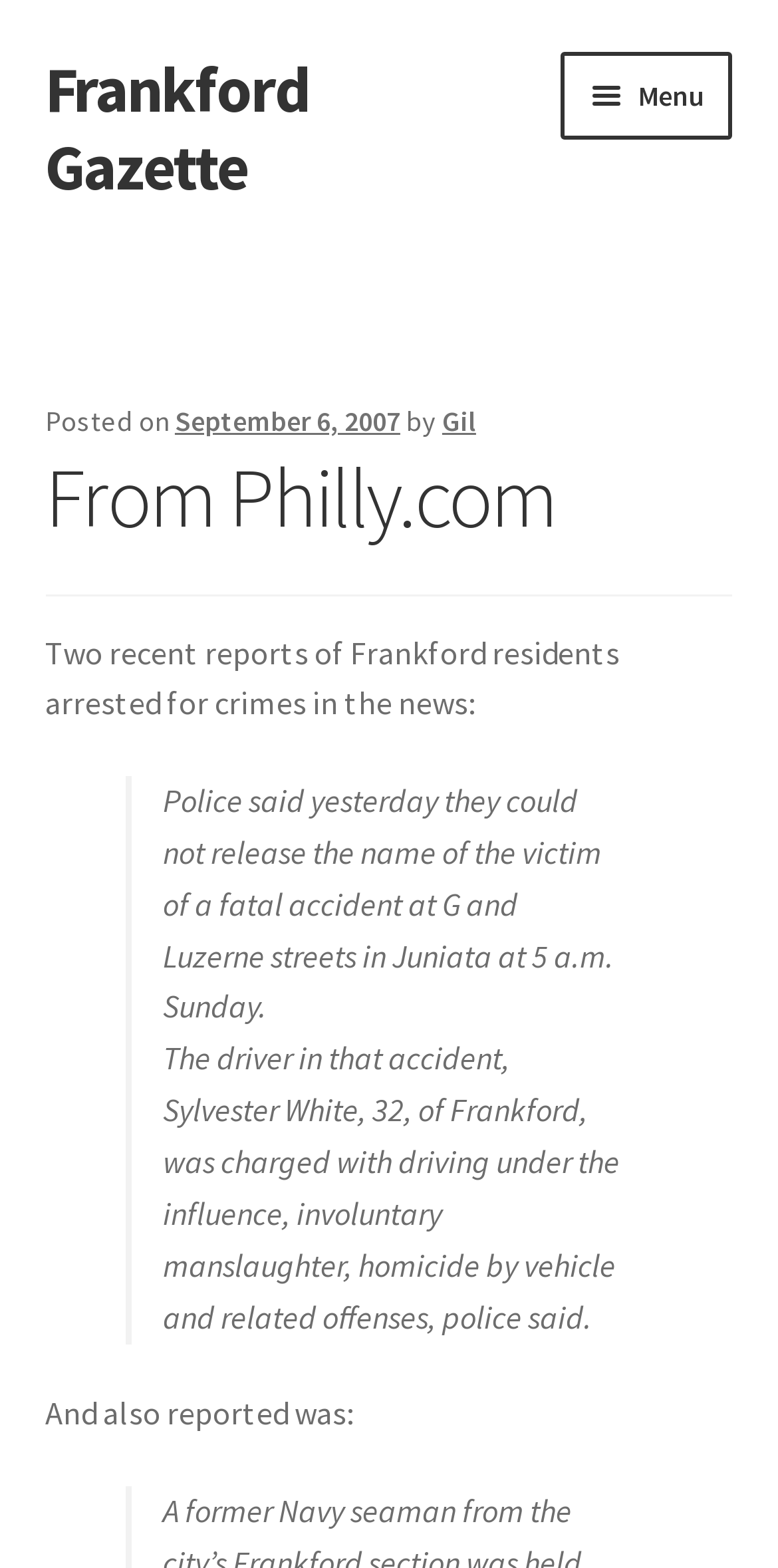Based on the element description Frankford Community Message Board, identify the bounding box coordinates for the UI element. The coordinates should be in the format (top-left x, top-left y, bottom-right x, bottom-right y) and within the 0 to 1 range.

[0.058, 0.919, 0.942, 0.987]